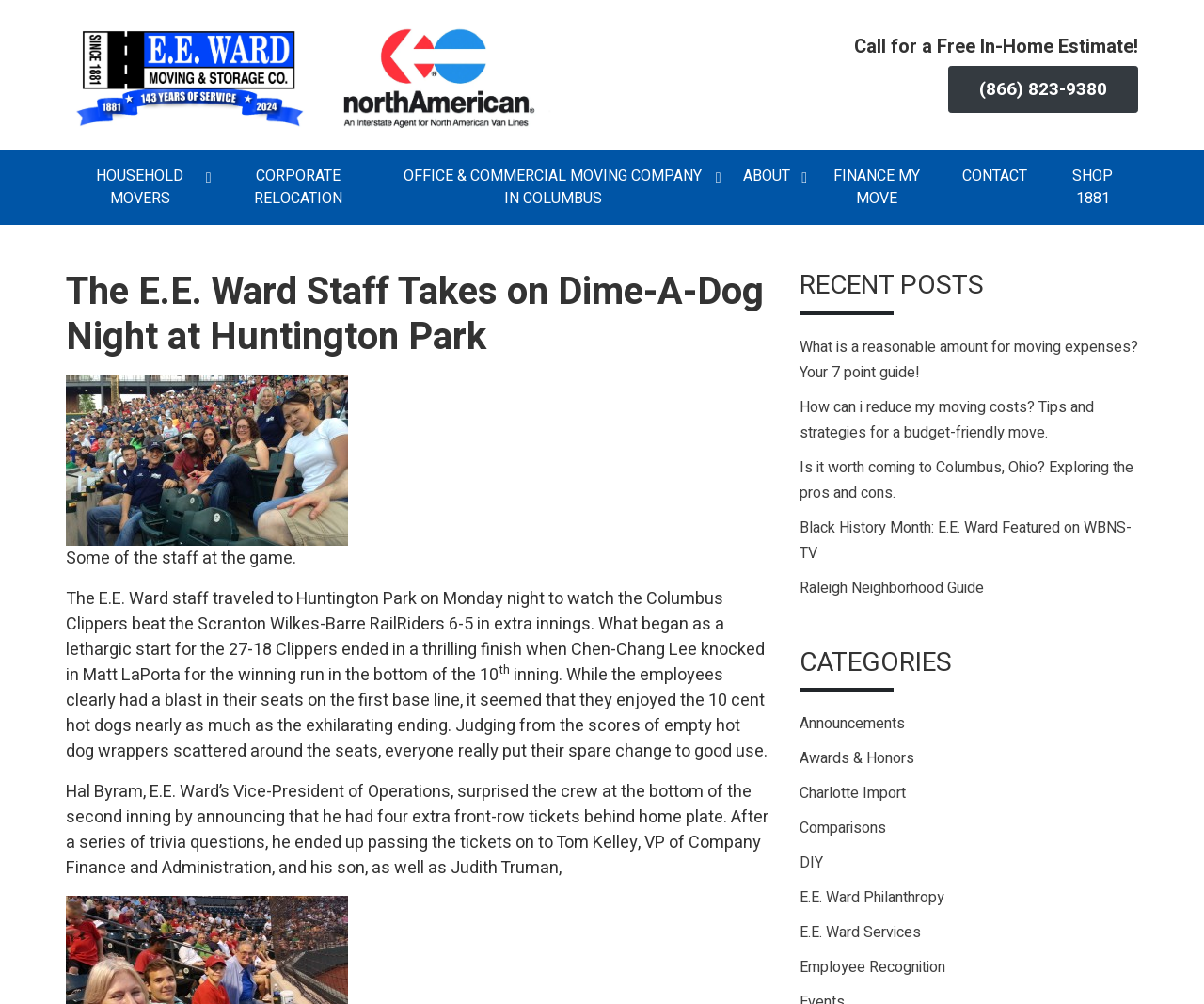What is the position of Hal Byram in E.E. Ward?
Kindly offer a detailed explanation using the data available in the image.

I found the answer by reading the text content of the webpage, which mentions Hal Byram as the Vice-President of Operations of E.E. Ward.